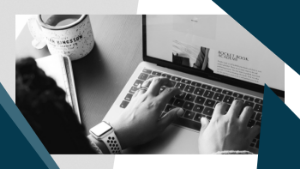Offer a meticulous description of the image.

In this engaging black-and-white image, a person is seen intently typing on a laptop, highlighting a moment of productivity and creativity. The laptop displays a partially visible website, suggesting a focus on writing or content creation. To the left, a stylishly designed coffee mug adds a cozy touch, enhancing the inviting atmosphere of a modern workspace. This scene captures the essence of contemporary journalism and digital communication, embodying the spirit of engagement and the importance of technology in everyday professional tasks. The image beautifully illustrates a fusion of purposeful work and personal effort, reflecting the dedication involved in crafting informative content.